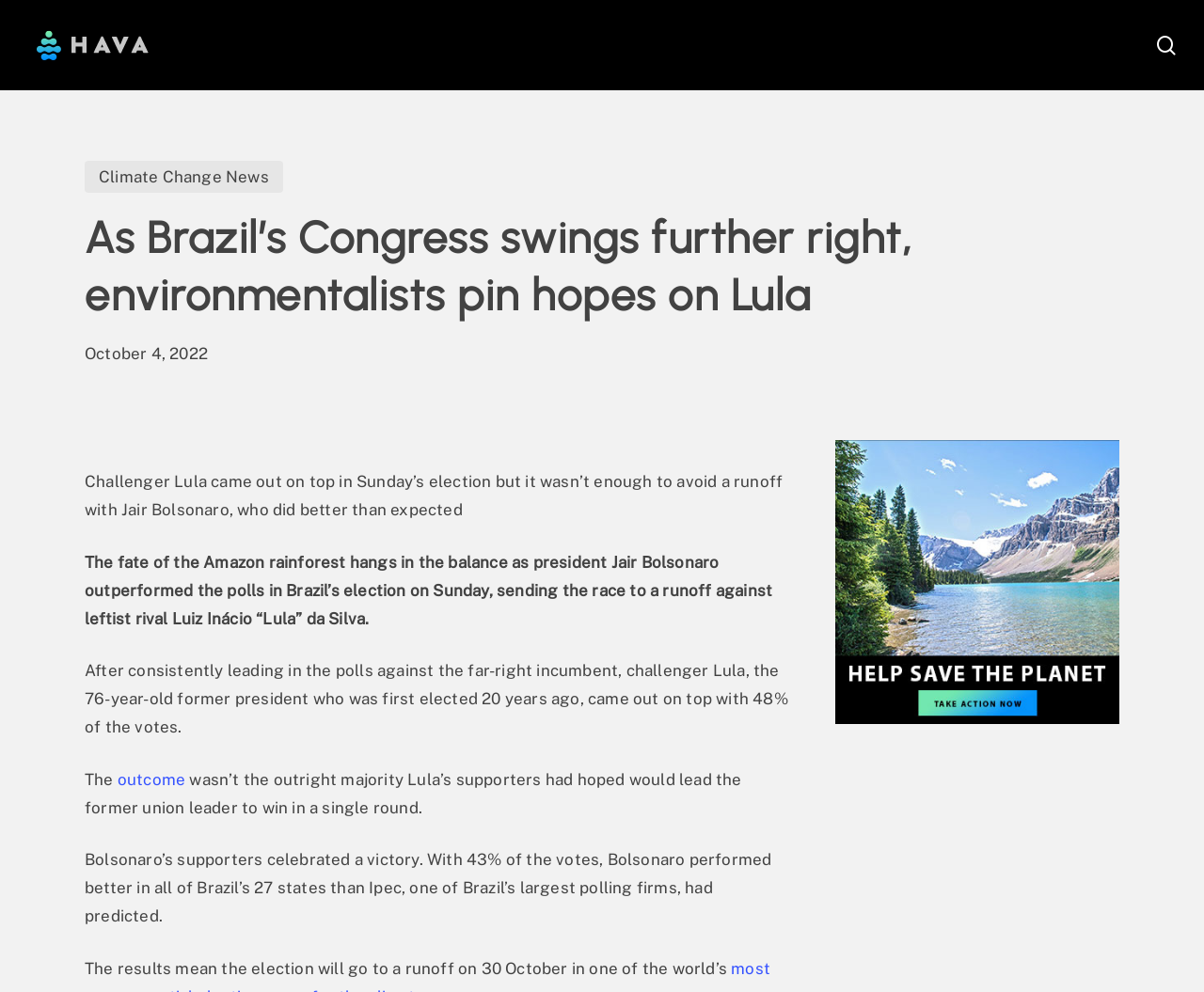Using the provided element description: "search", identify the bounding box coordinates. The coordinates should be four floats between 0 and 1 in the order [left, top, right, bottom].

[0.959, 0.036, 0.978, 0.055]